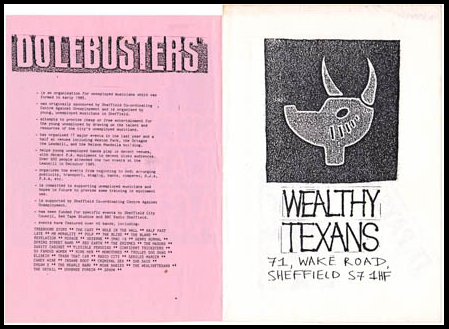Craft a thorough explanation of what is depicted in the image.

This image features a two-page spread from a booklet. On the left side, there is a list titled "Dolebusters" printed in large, bold font at the top, which is framed against a pink background. Below the title, there's detailed text that likely outlines information or instructions relevant to the theme of the booklet. The right side displays a contrasting black-and-white design with an emblematic drawing of a stylized animal head, which has large ears and curved horns, creating a distinctive and artistic representation. Beneath this illustration, the text "WEALTHY TEXANS" is prominently featured, followed by an address: "71, WAKE ROAD, SHEFFIELD S7 1HF." This combination of vibrant color and monochrome design creates a striking visual impact, suggesting a blend of creativity and purpose in the publication's content.